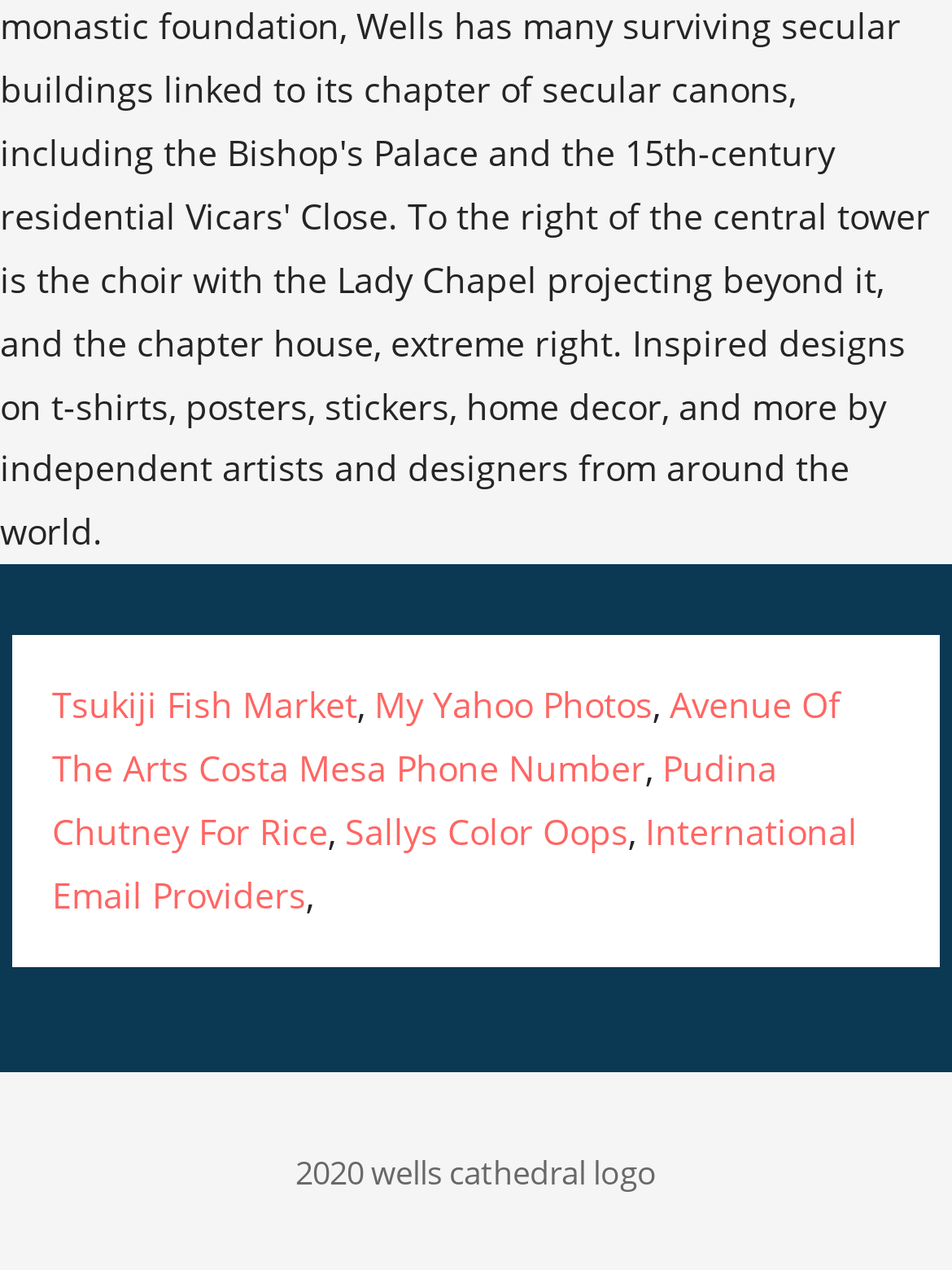Provide a short, one-word or phrase answer to the question below:
What is the text above the links?

2020 wells cathedral logo